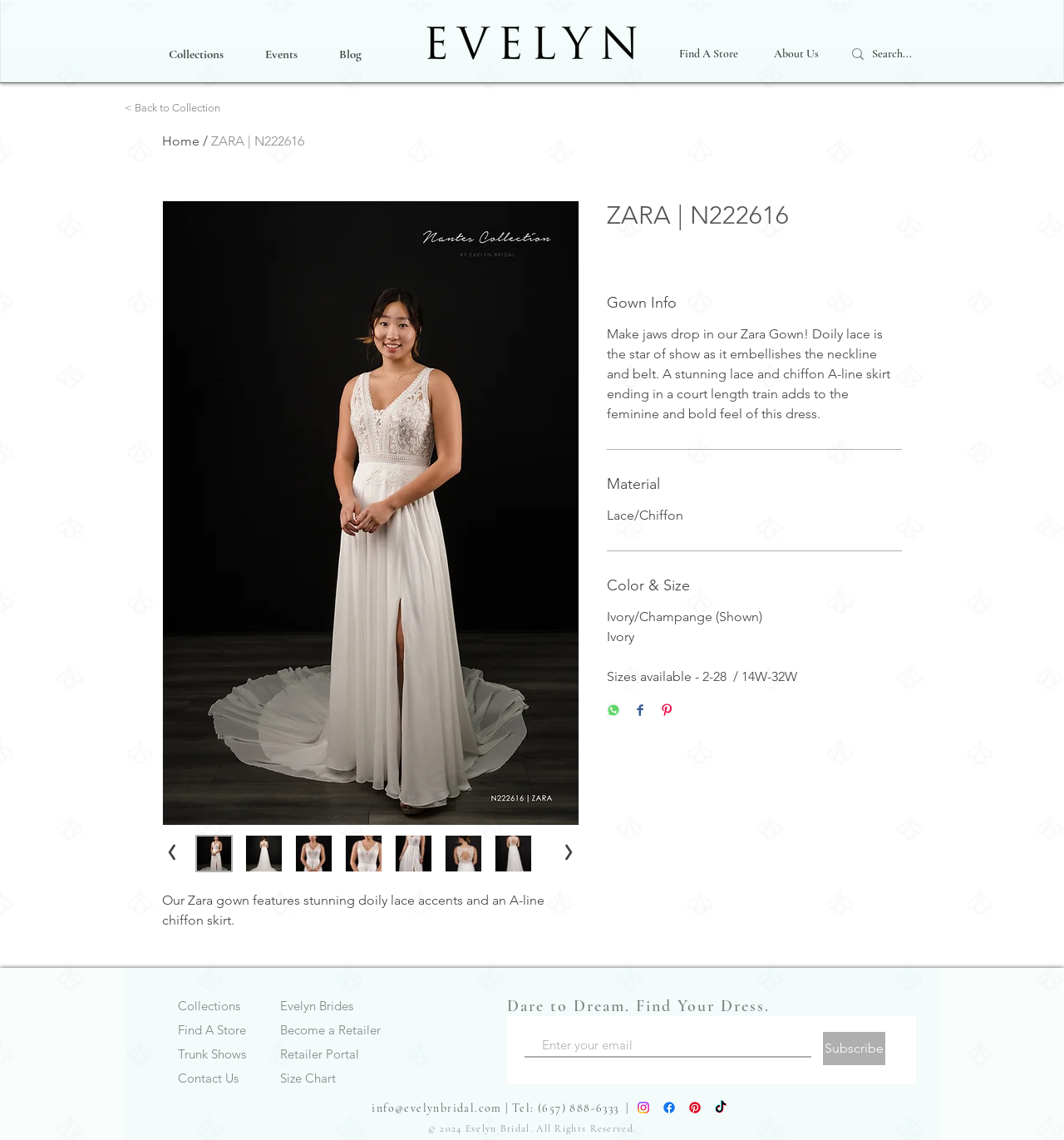Please locate the bounding box coordinates of the element that should be clicked to achieve the given instruction: "Subscribe to the newsletter".

[0.773, 0.905, 0.832, 0.934]